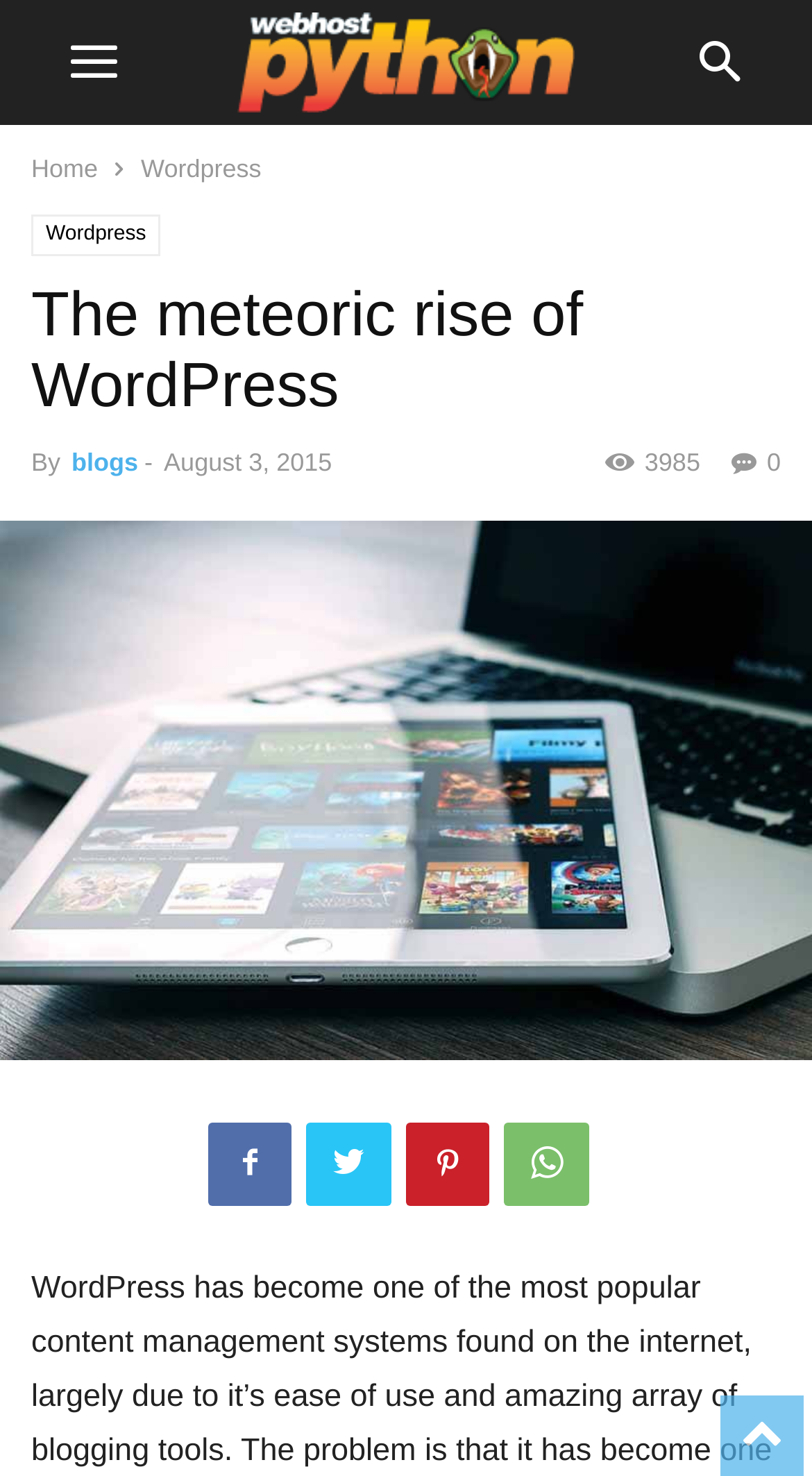What is the category of the article?
Provide an in-depth answer to the question, covering all aspects.

The category of the article can be found in the navigation menu at the top of the webpage, where it says 'Wordpress' as one of the options.